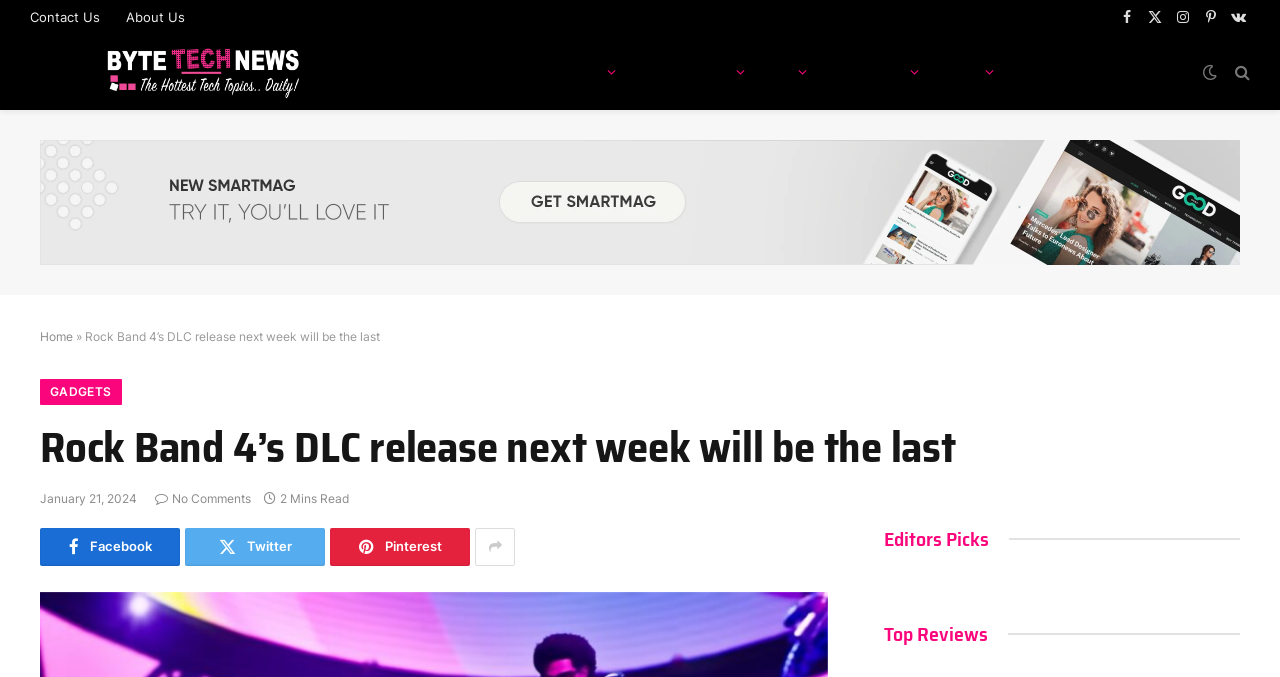Locate the bounding box coordinates of the element's region that should be clicked to carry out the following instruction: "Go to TECH NEWS page". The coordinates need to be four float numbers between 0 and 1, i.e., [left, top, right, bottom].

[0.494, 0.05, 0.594, 0.162]